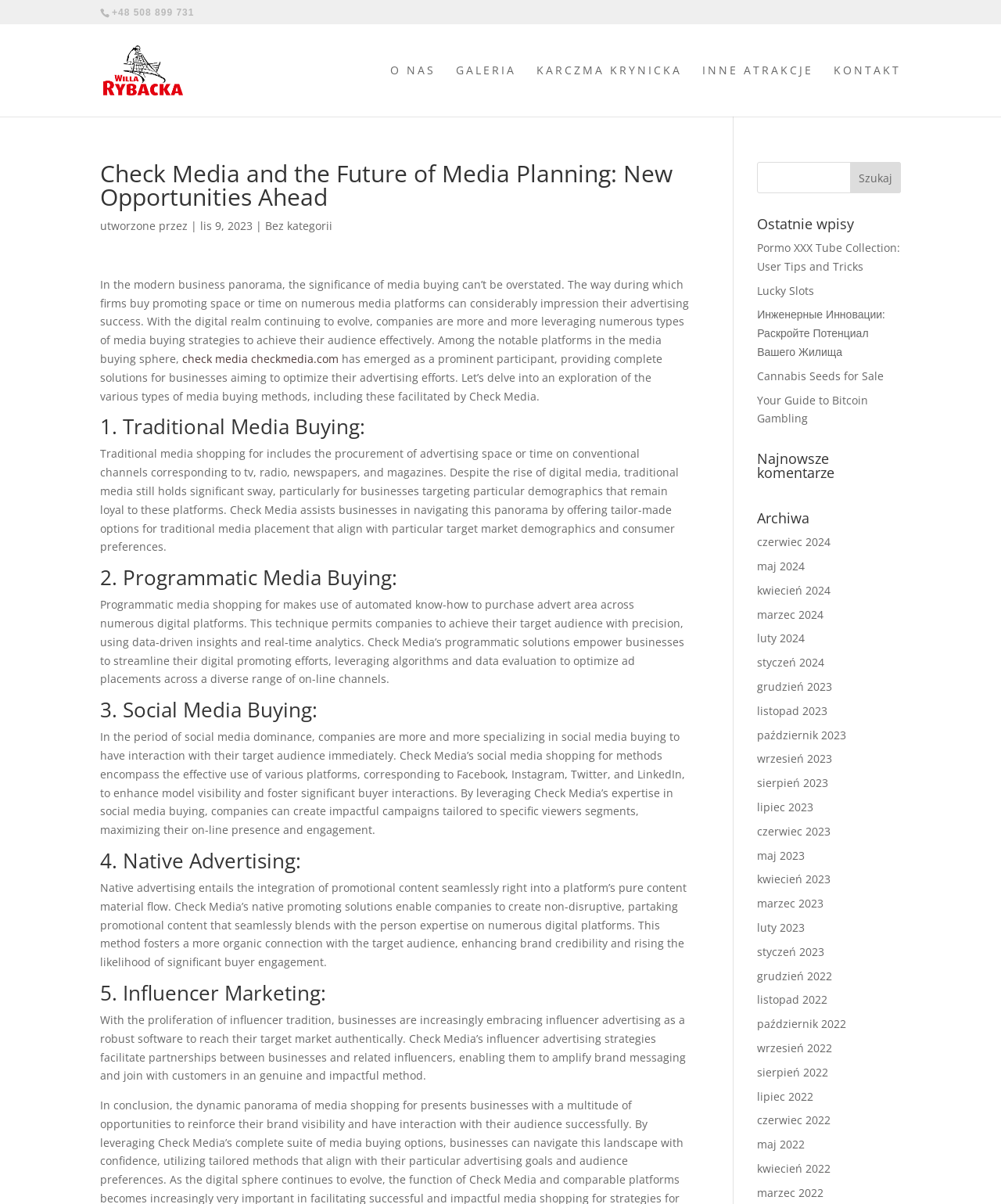Locate the bounding box coordinates of the element's region that should be clicked to carry out the following instruction: "Read the article about Check Media and the Future of Media Planning". The coordinates need to be four float numbers between 0 and 1, i.e., [left, top, right, bottom].

[0.1, 0.23, 0.688, 0.304]